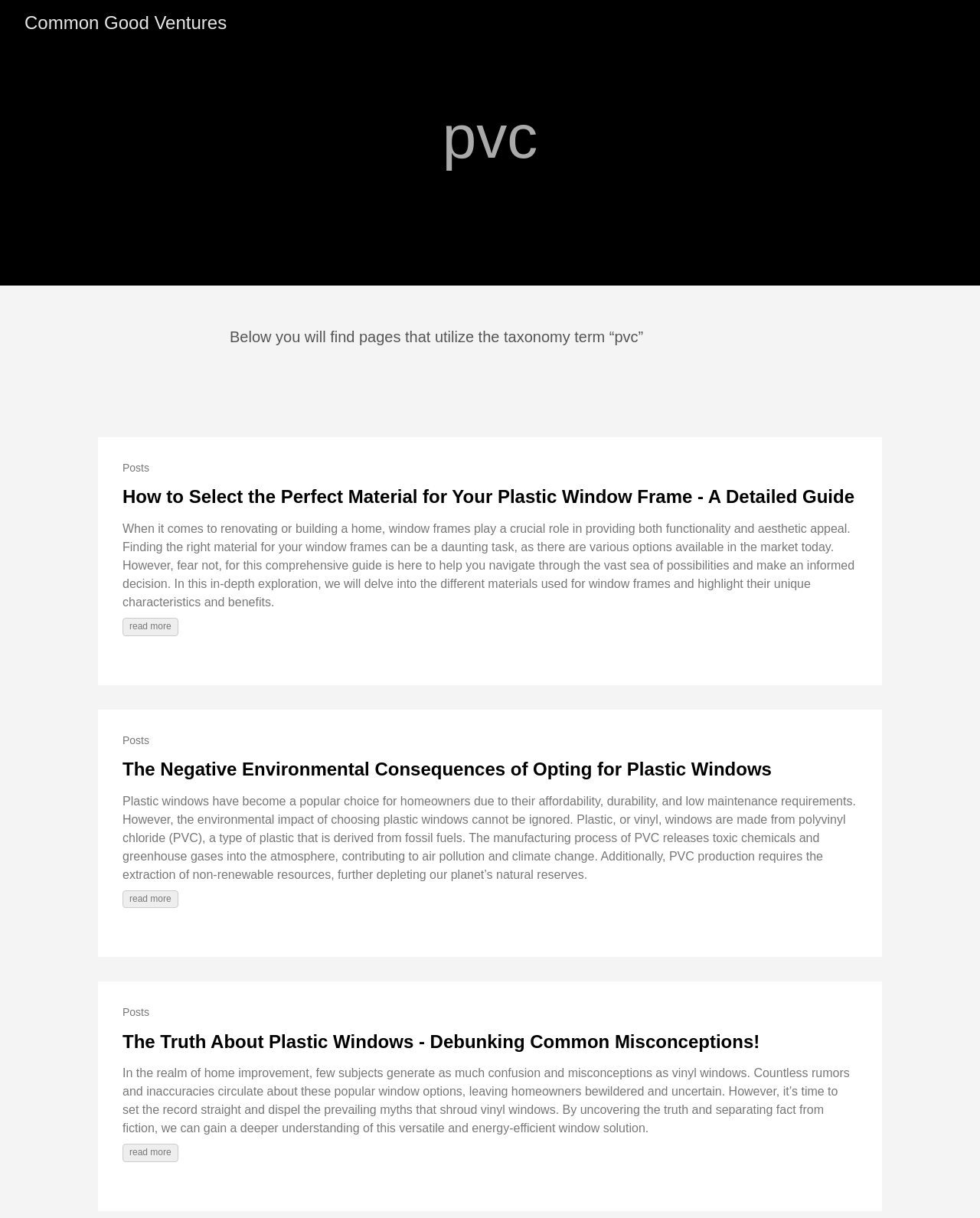Give a one-word or short-phrase answer to the following question: 
What is the main topic of this webpage?

pvc